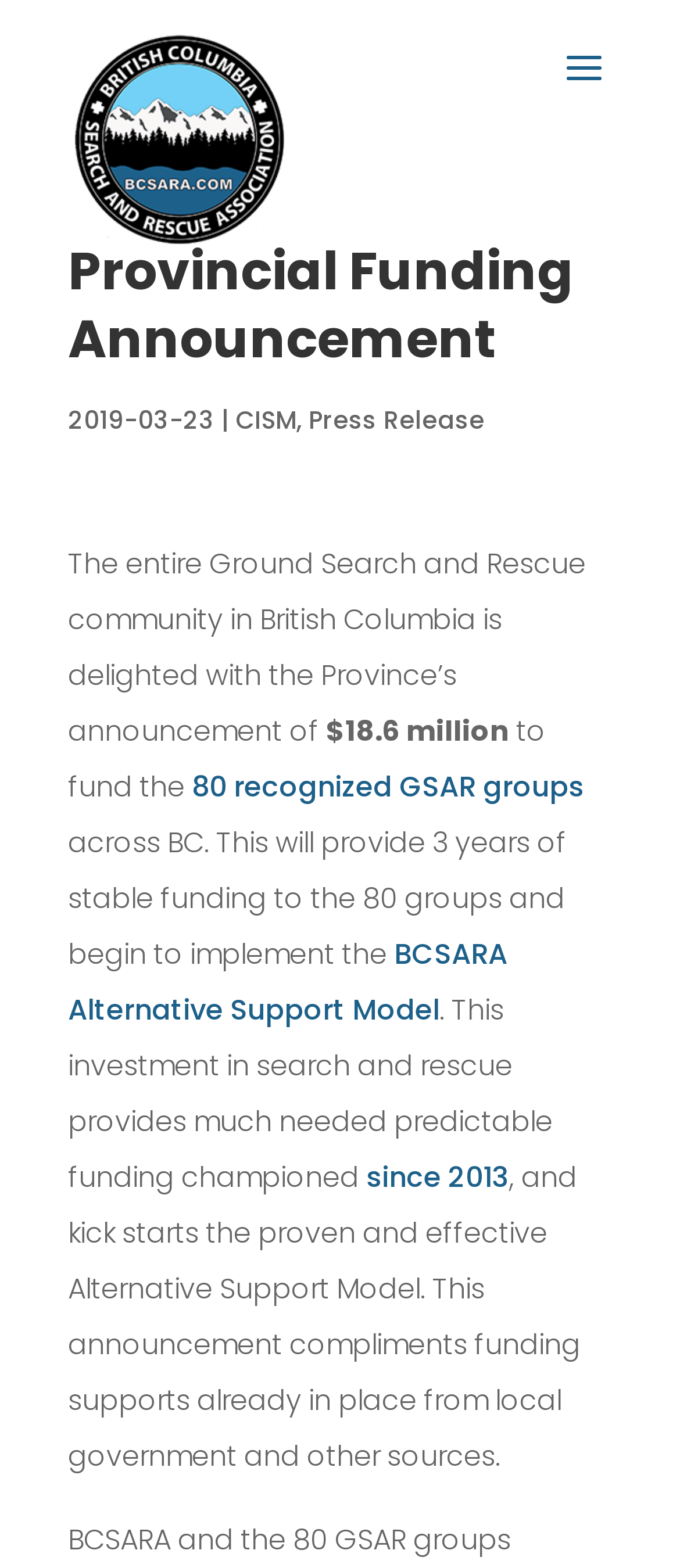Using the elements shown in the image, answer the question comprehensively: What is the amount of funding announced?

The amount of funding announced can be found in the text 'The entire Ground Search and Rescue community in British Columbia is delighted with the Province’s announcement of $18.6 million to fund the 80 recognized GSAR groups across BC.'